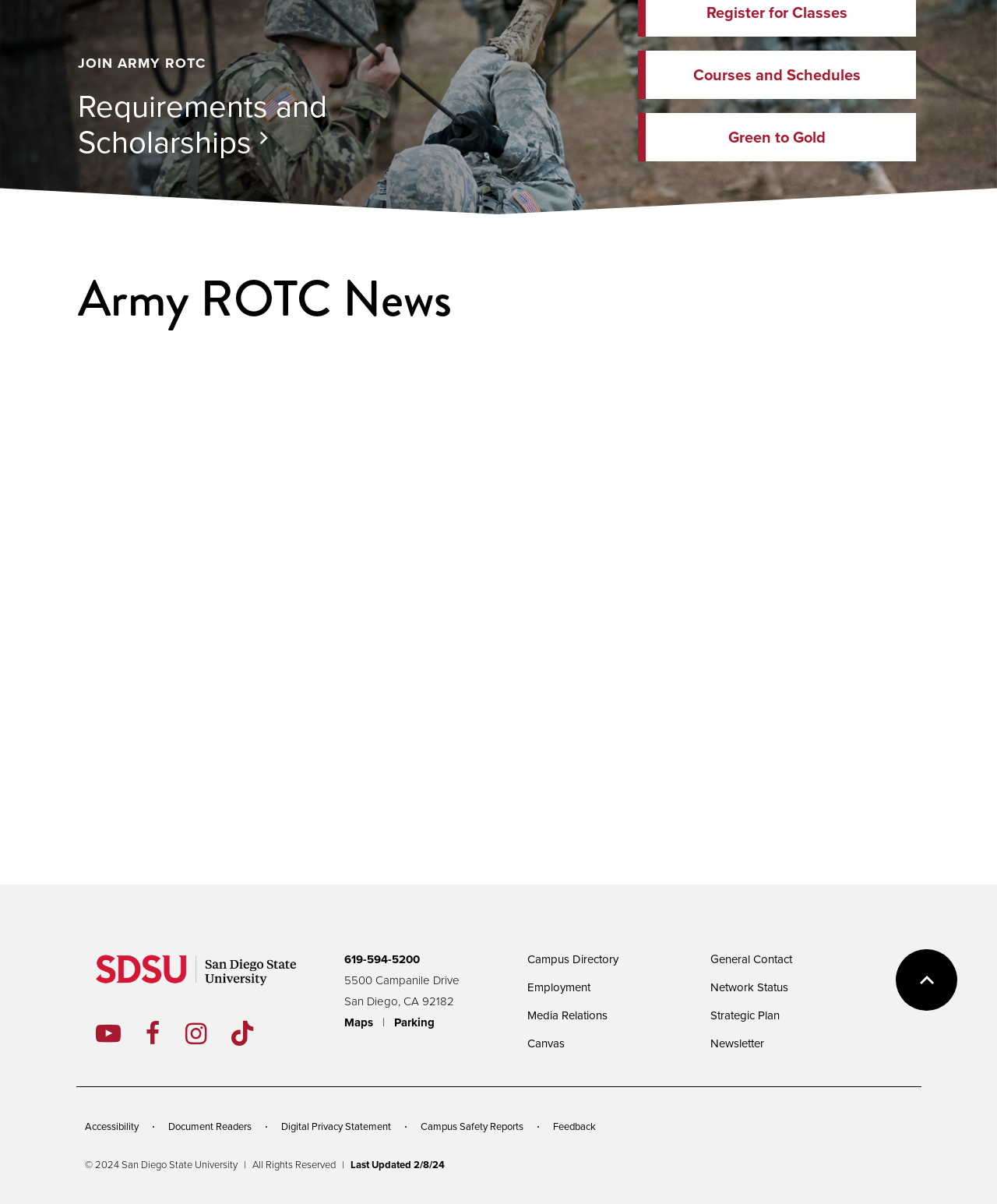Please identify the bounding box coordinates of the element I should click to complete this instruction: 'Learn more about Outstanding Student: Chivas Powers, Army ROTC'. The coordinates should be given as four float numbers between 0 and 1, like this: [left, top, right, bottom].

[0.323, 0.445, 0.837, 0.473]